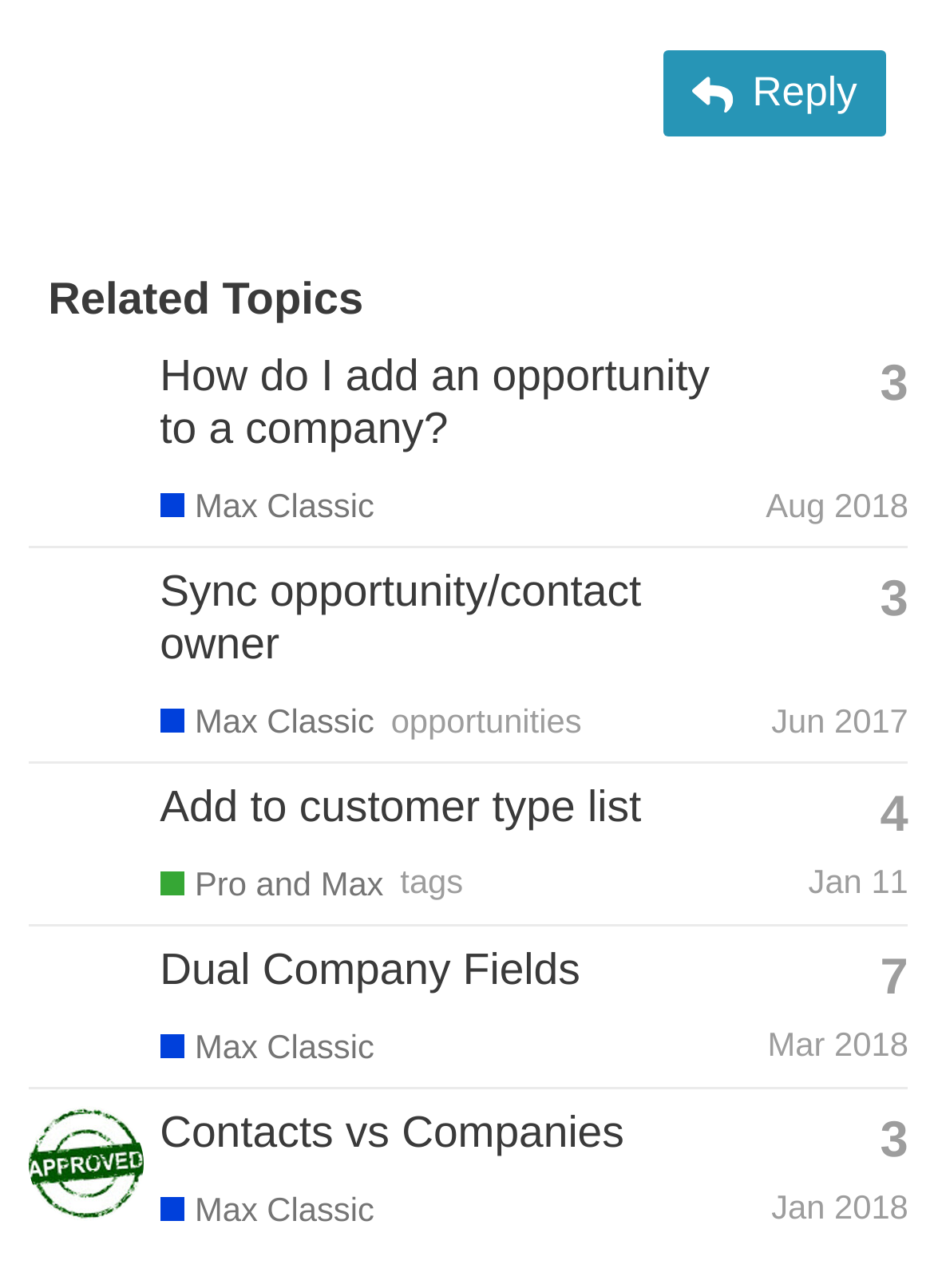Locate the bounding box coordinates of the element you need to click to accomplish the task described by this instruction: "Visit the profile of 'Shirley_Porter'".

[0.03, 0.634, 0.153, 0.666]